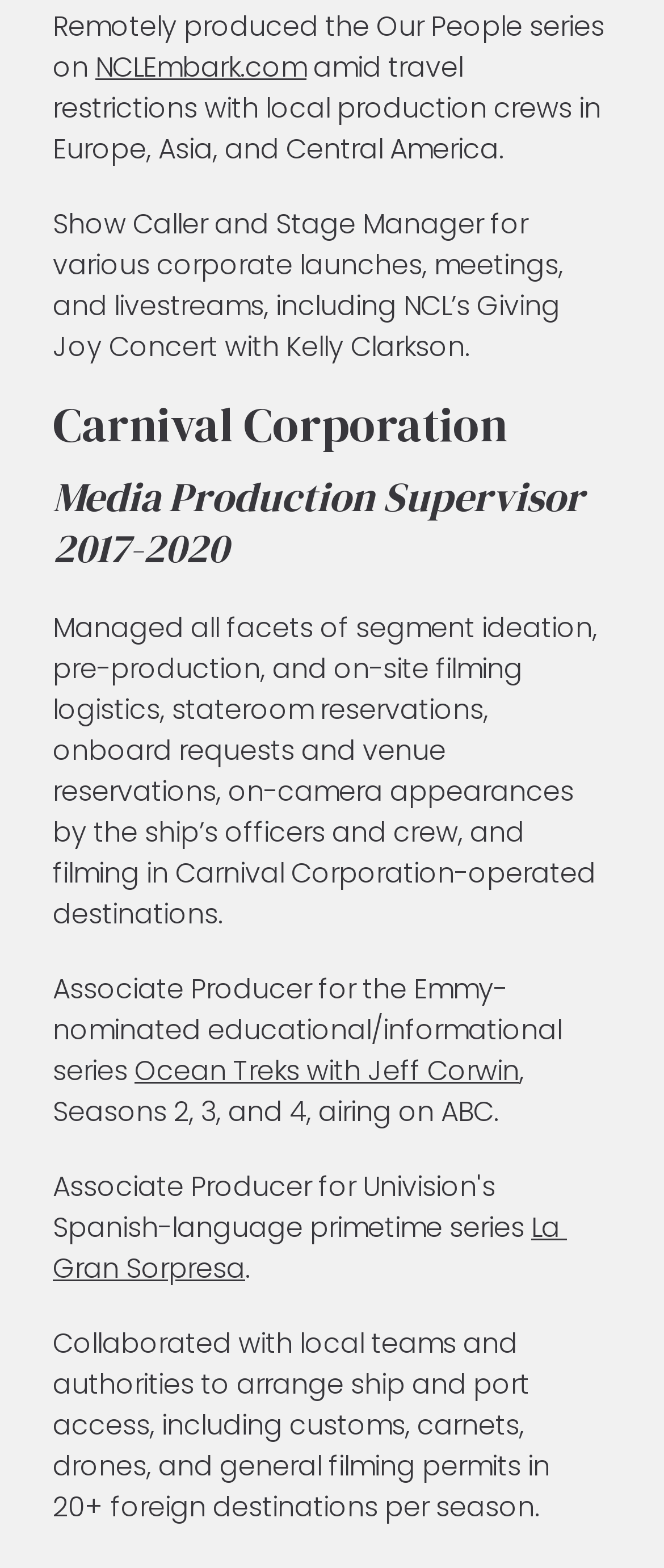Please reply with a single word or brief phrase to the question: 
What is the name of the educational series mentioned?

Ocean Treks with Jeff Corwin